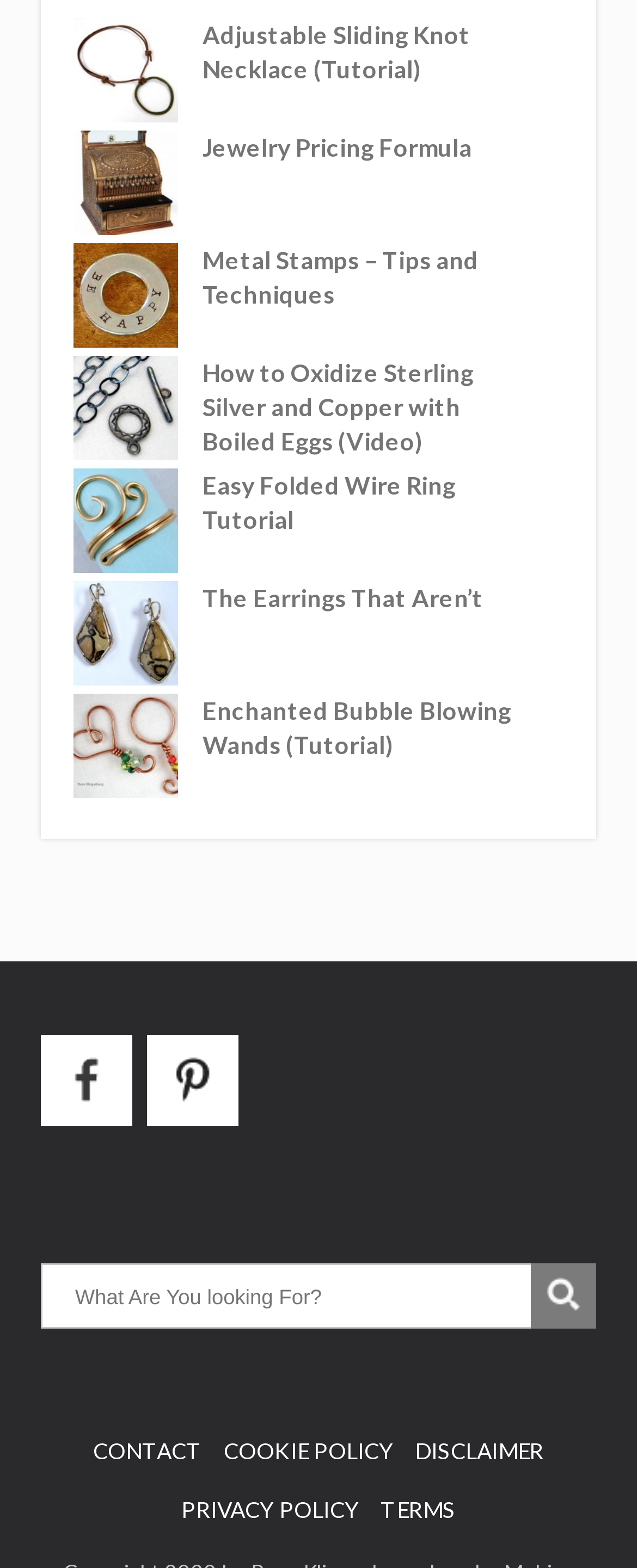Locate the bounding box coordinates of the element that should be clicked to fulfill the instruction: "View the disclaimer of the website".

[0.651, 0.917, 0.854, 0.934]